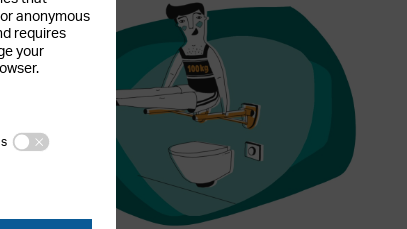What is the weight capacity of the handle?
Can you provide a detailed and comprehensive answer to the question?

The label '100 kg' on the character's shirt indicates that the handle is equipped to withstand significant weight, emphasizing its durability and reliability.